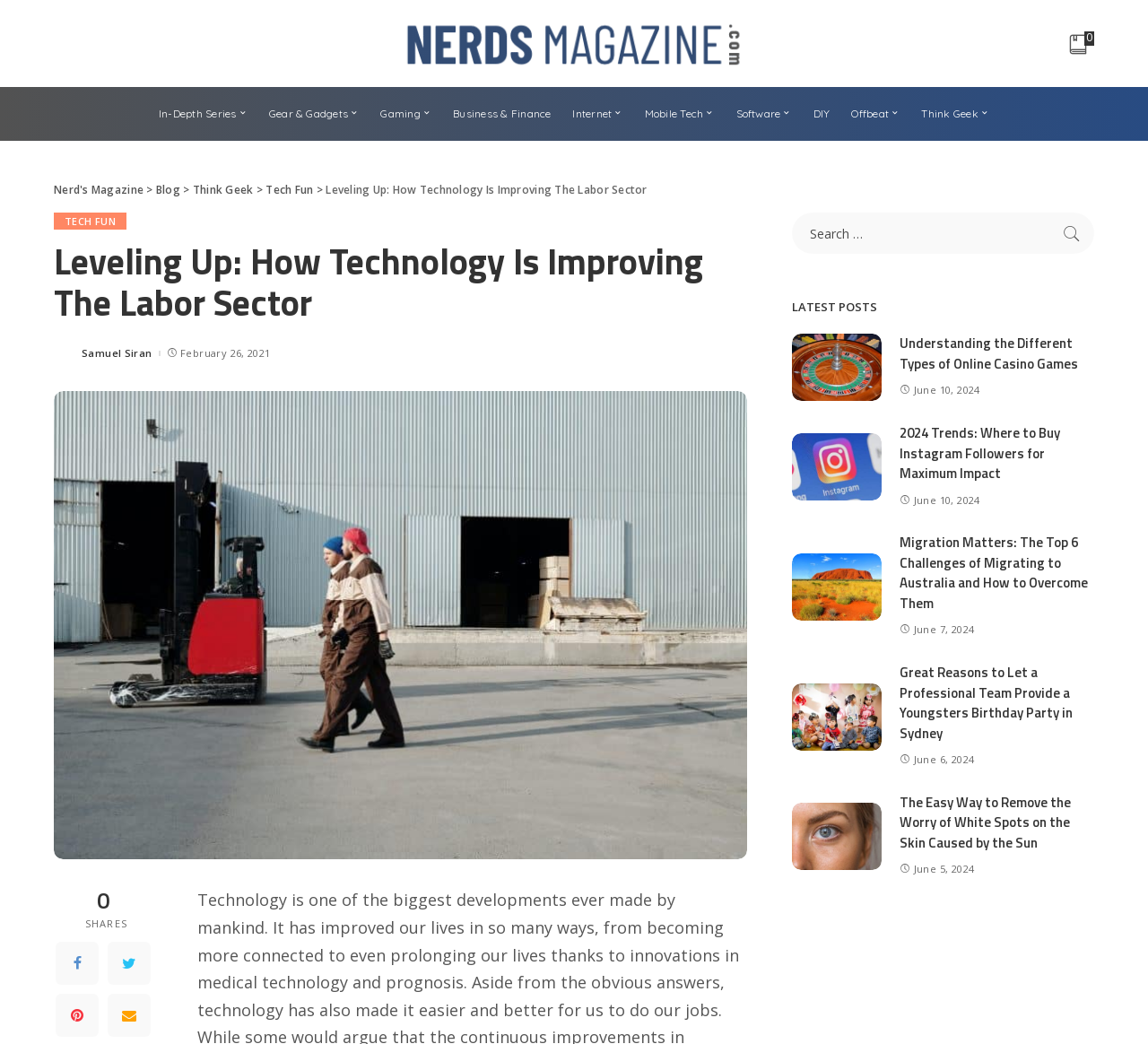Could you indicate the bounding box coordinates of the region to click in order to complete this instruction: "View the 'LATEST POSTS'".

[0.69, 0.286, 0.953, 0.303]